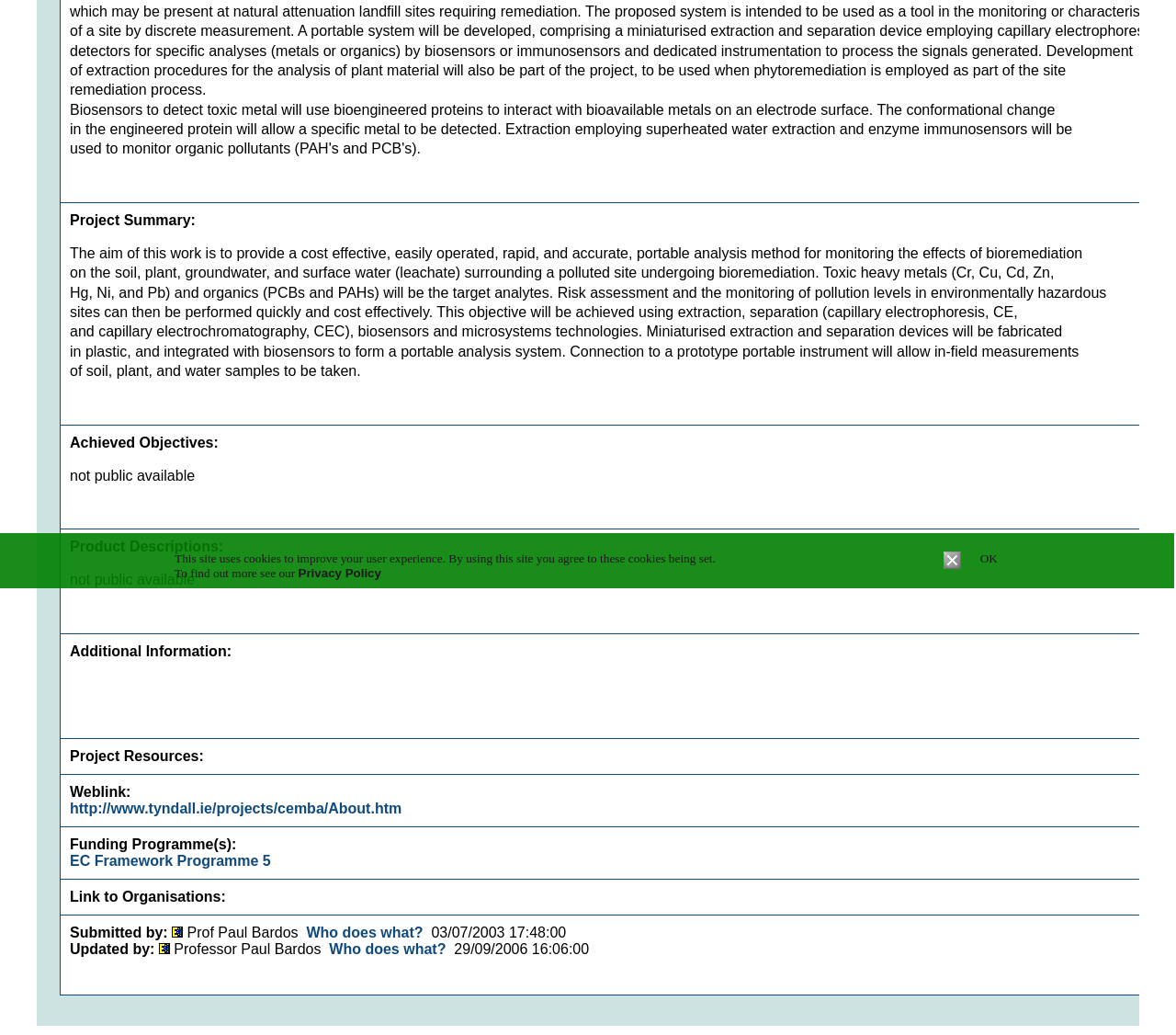Using the webpage screenshot, locate the HTML element that fits the following description and provide its bounding box: "http://www.tyndall.ie/projects/cemba/About.htm".

[0.059, 0.773, 0.342, 0.788]